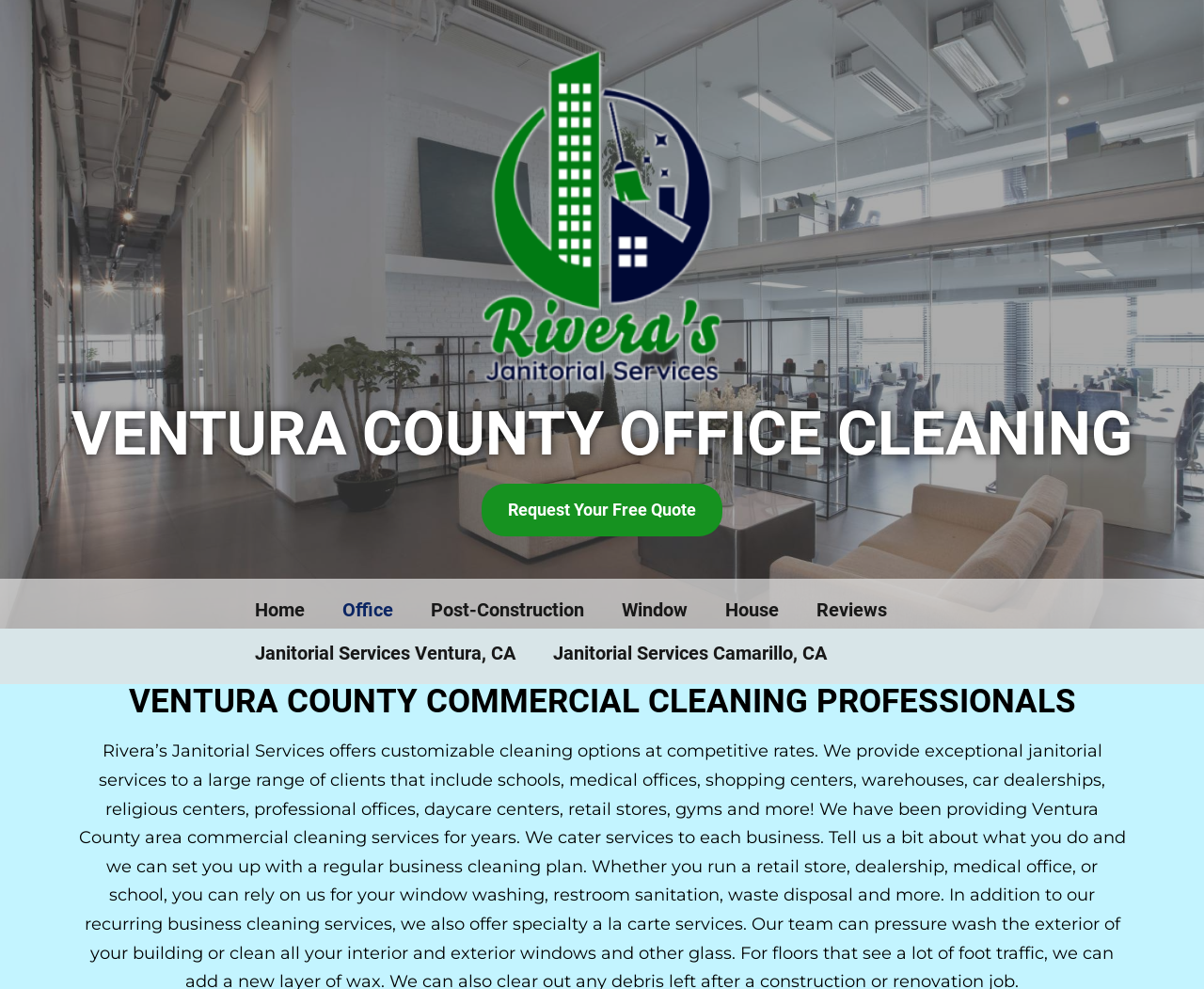What can I find on their website?
Answer the question using a single word or phrase, according to the image.

Reviews, services, quote